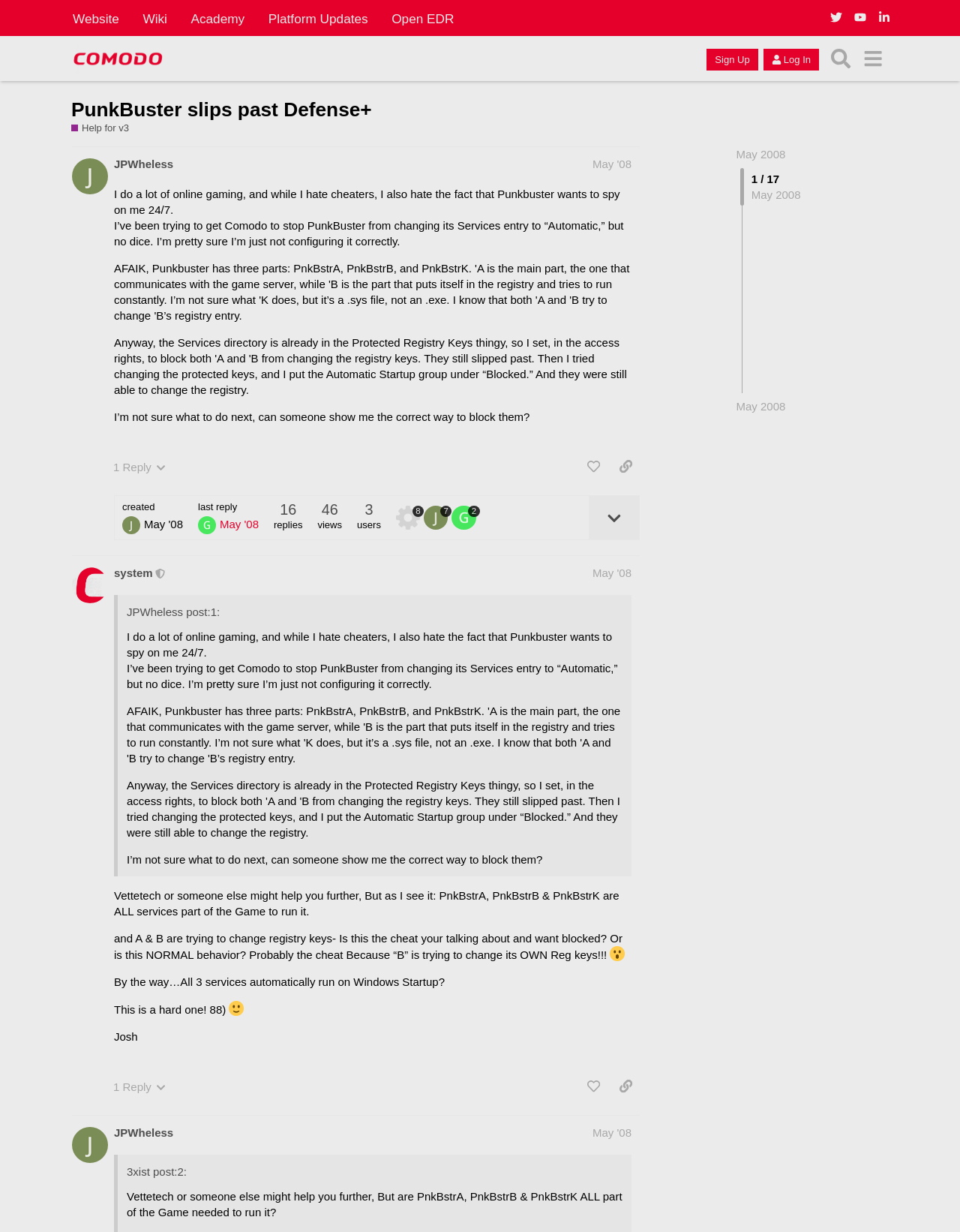Please locate the bounding box coordinates of the region I need to click to follow this instruction: "Click the 'Sign Up' button".

[0.736, 0.04, 0.79, 0.057]